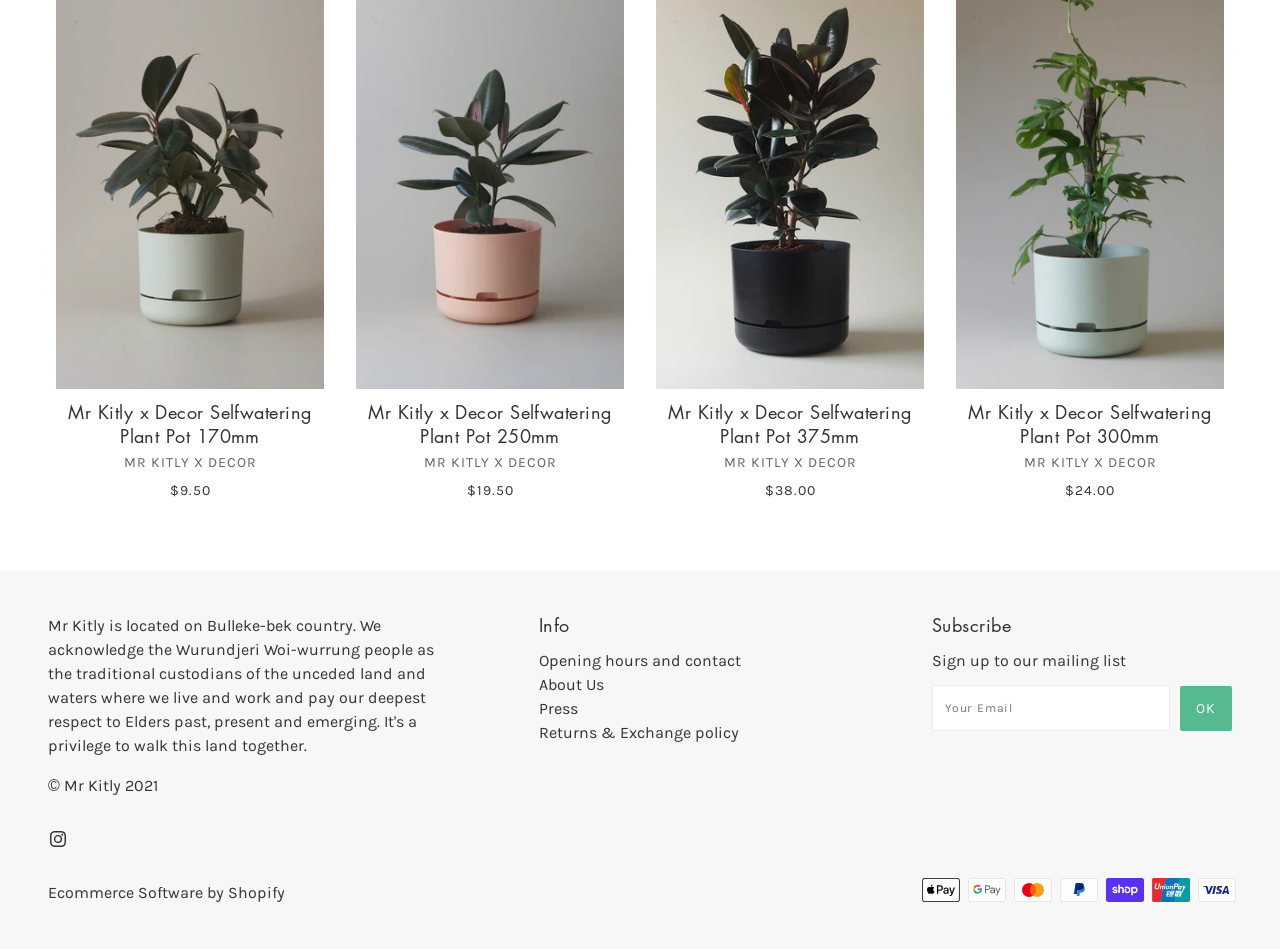How many different sizes of self-watering plant pots are available?
Please answer the question with as much detail as possible using the screenshot.

There are four different links on the webpage, each corresponding to a different size of self-watering plant pot: 170mm, 250mm, 300mm, and 375mm. This suggests that there are four different sizes available.